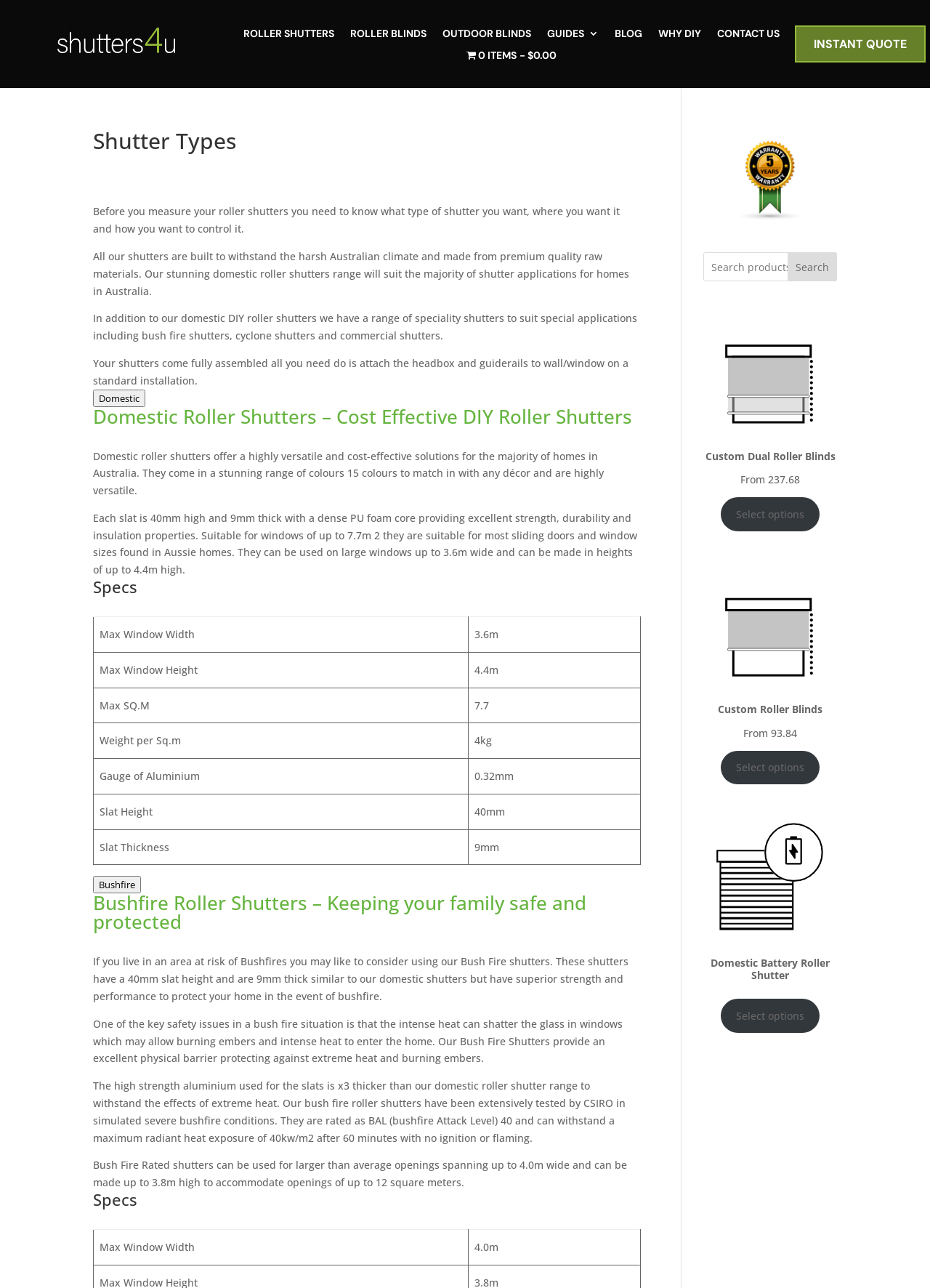What is the maximum window width for bushfire roller shutters?
Using the image, respond with a single word or phrase.

4.0m